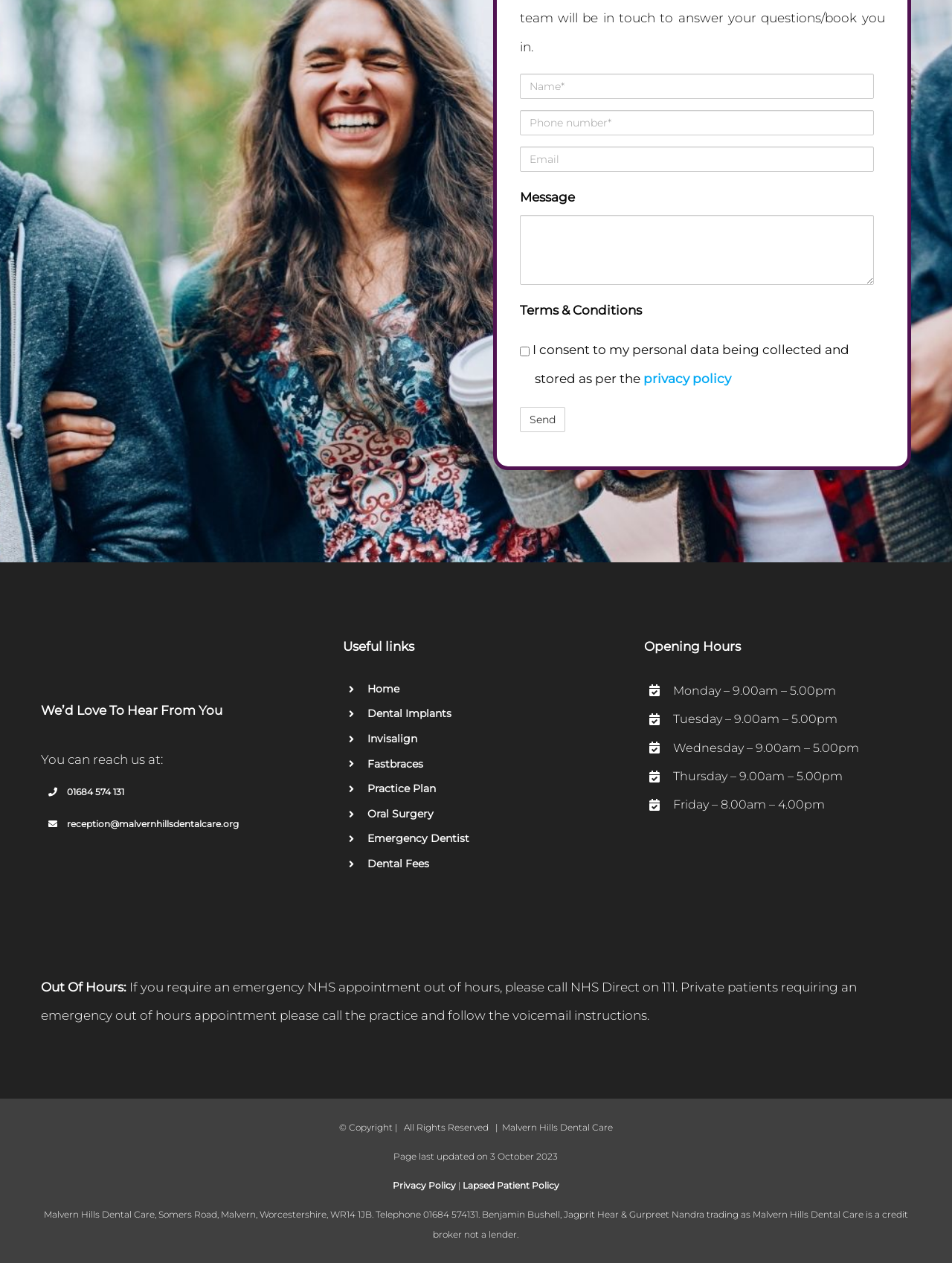Locate the bounding box of the UI element based on this description: "Privacy Policy". Provide four float numbers between 0 and 1 as [left, top, right, bottom].

[0.412, 0.934, 0.479, 0.943]